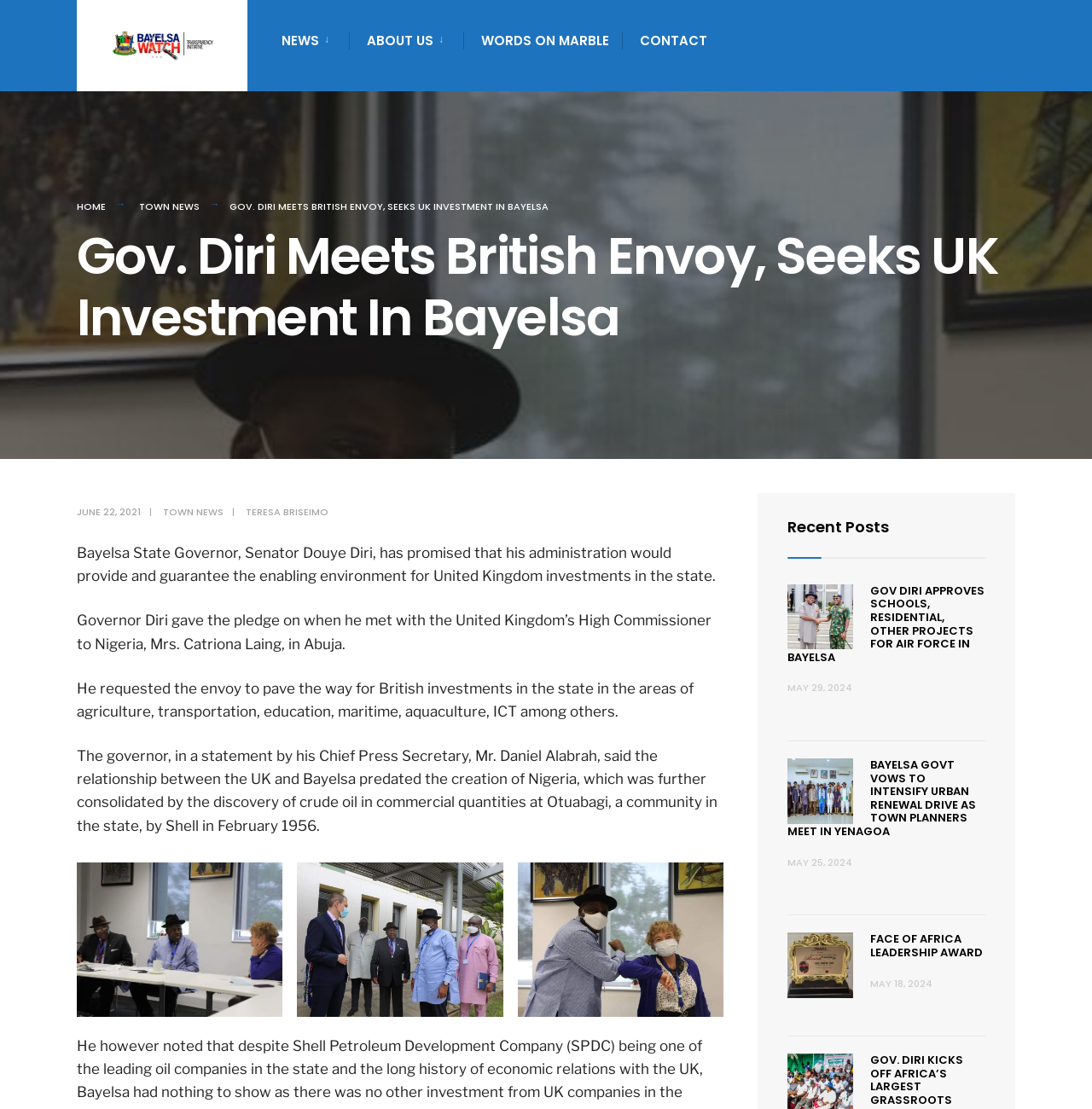Please analyze the image and provide a thorough answer to the question:
What is the name of the state governor?

I found the answer by reading the article content, specifically the sentence 'Bayelsa State Governor, Senator Douye Diri, has promised that his administration would provide and guarantee the enabling environment for United Kingdom investments in the state.'